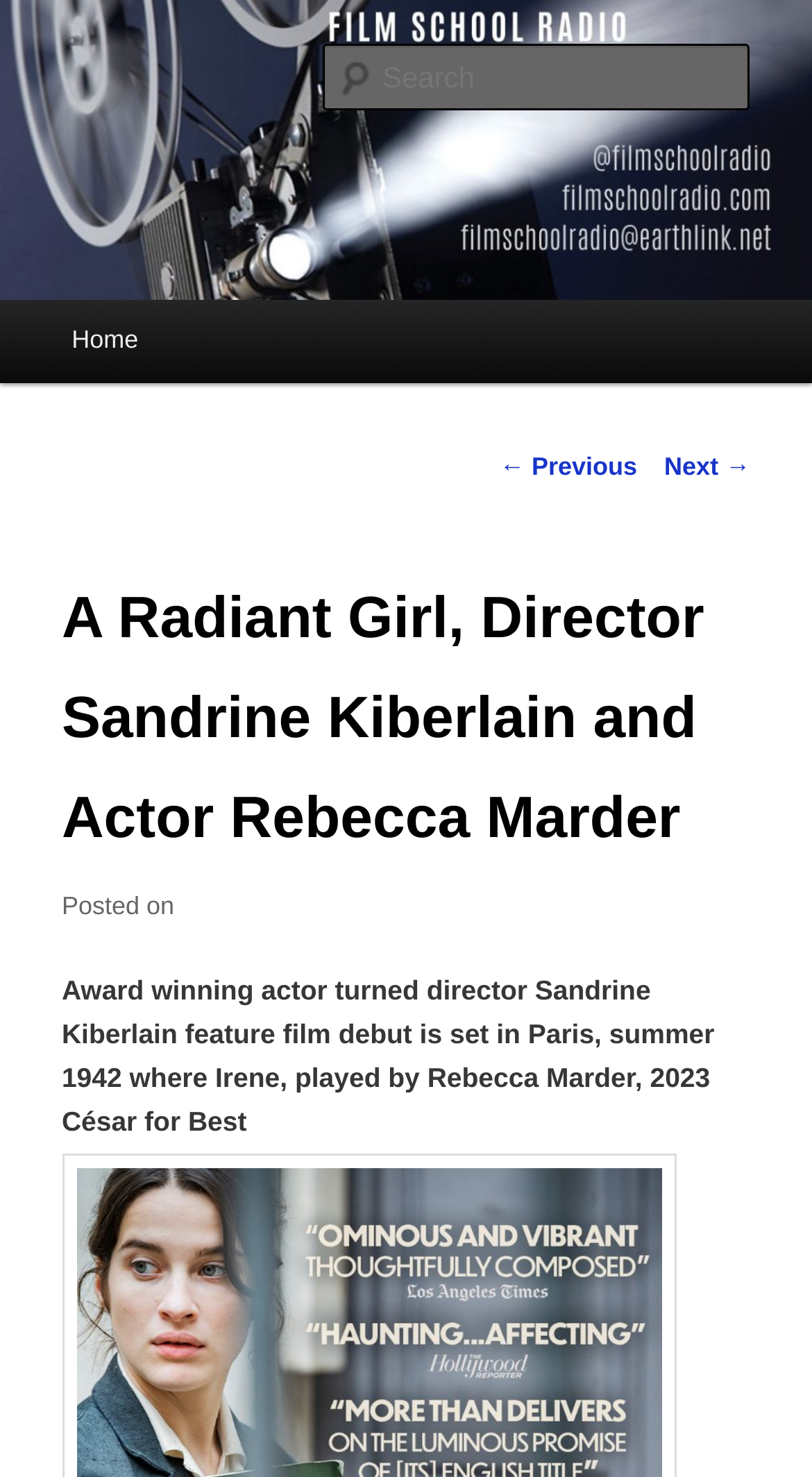Using the provided element description: "parent_node: Search name="s" placeholder="Search"", identify the bounding box coordinates. The coordinates should be four floats between 0 and 1 in the order [left, top, right, bottom].

[0.396, 0.03, 0.924, 0.075]